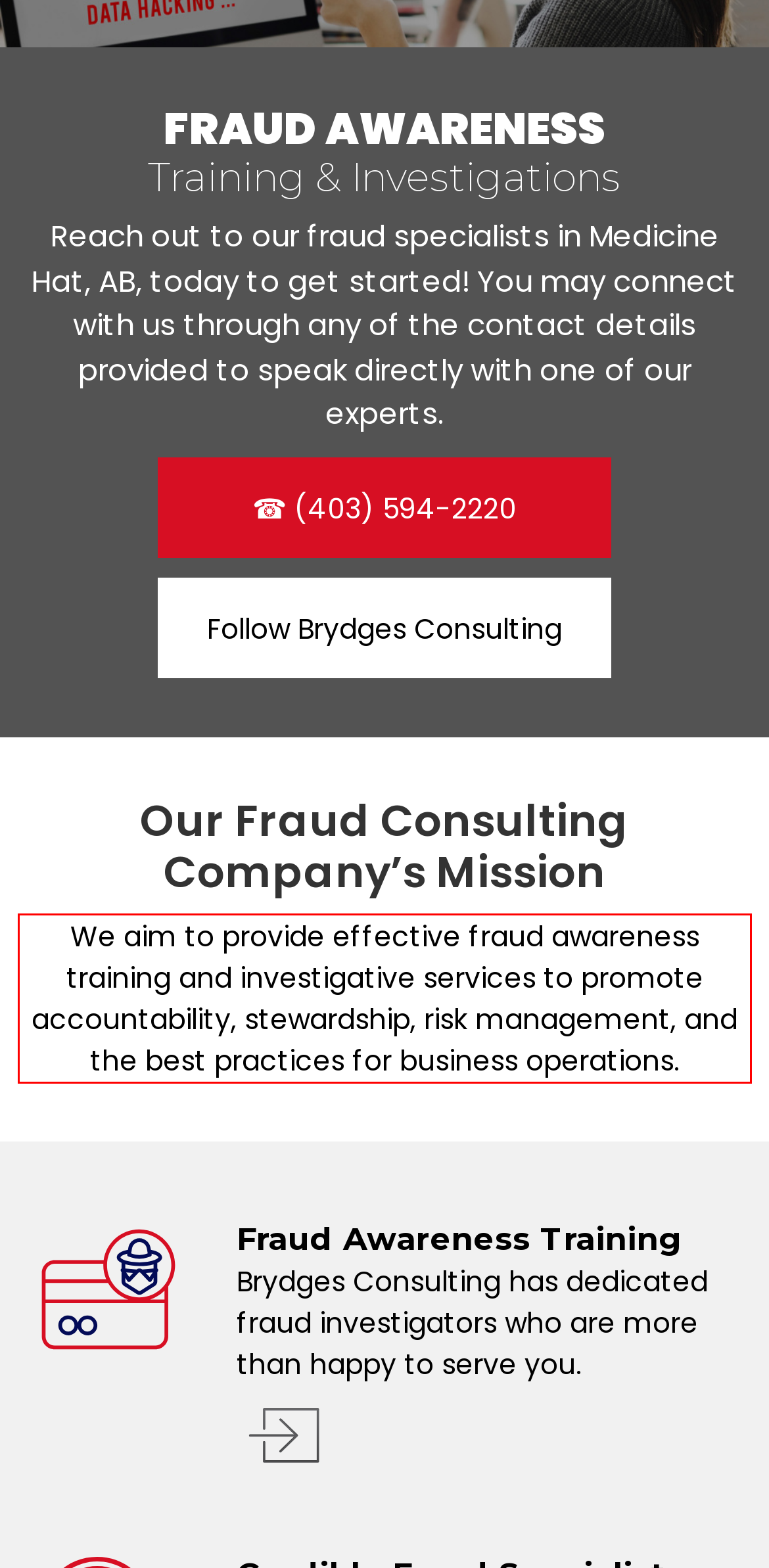You have a screenshot of a webpage with a red bounding box. Use OCR to generate the text contained within this red rectangle.

We aim to provide effective fraud awareness training and investigative services to promote accountability, stewardship, risk management, and the best practices for business operations.